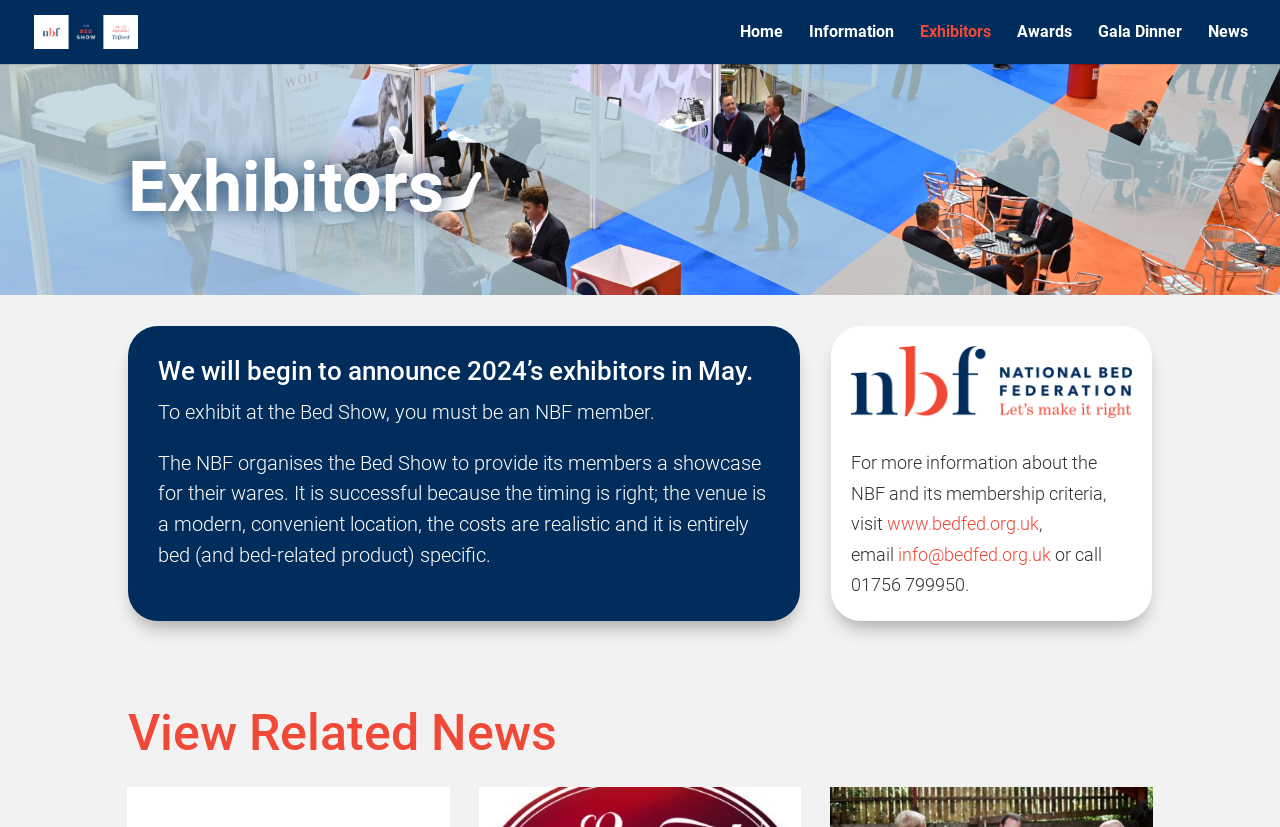What is the phone number to contact the NBF?
Provide a concise answer using a single word or phrase based on the image.

01756 799950